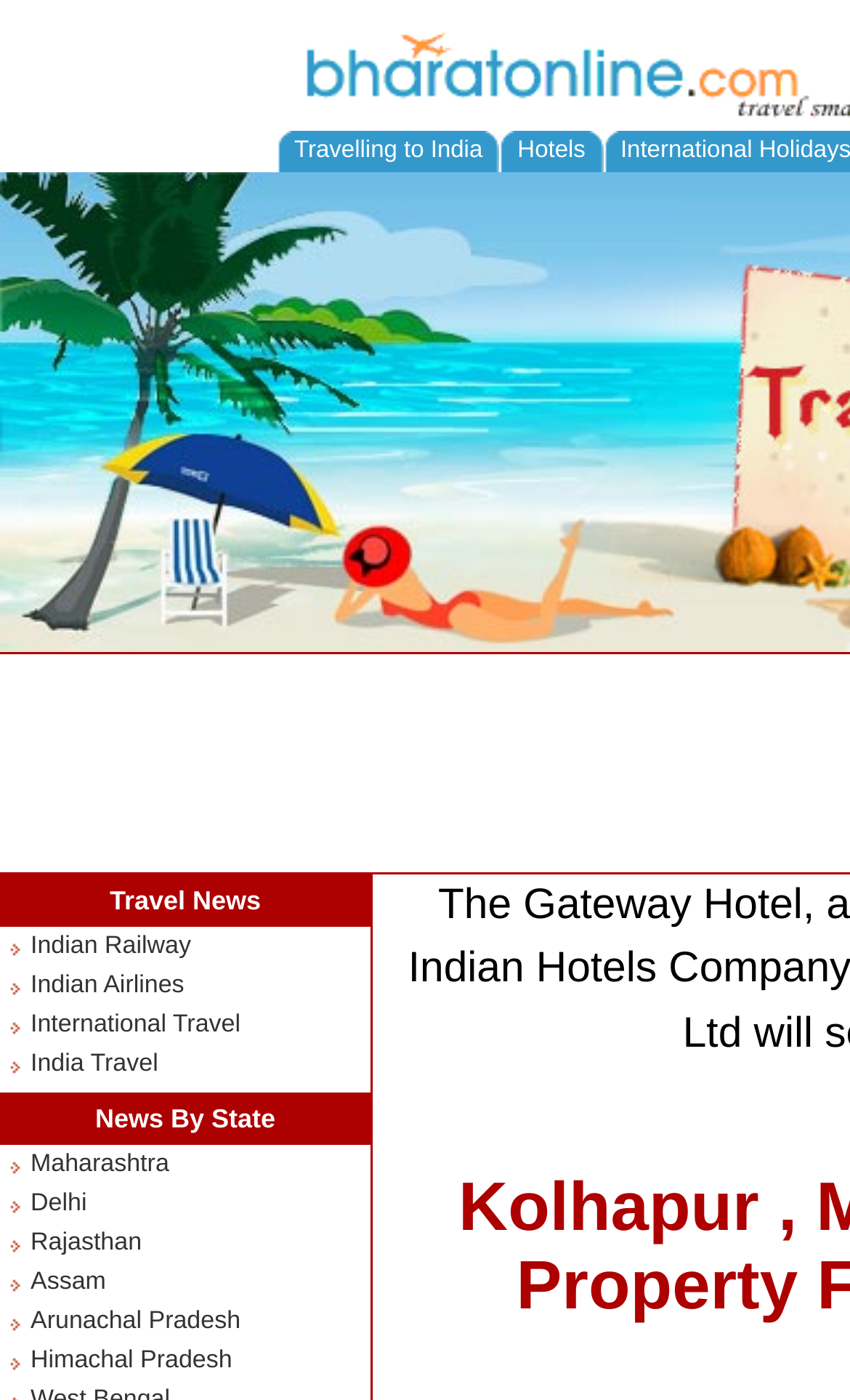Identify the headline of the webpage and generate its text content.

Kolhapur , Maharashtra To Get A New Property From The Gateway Hotel